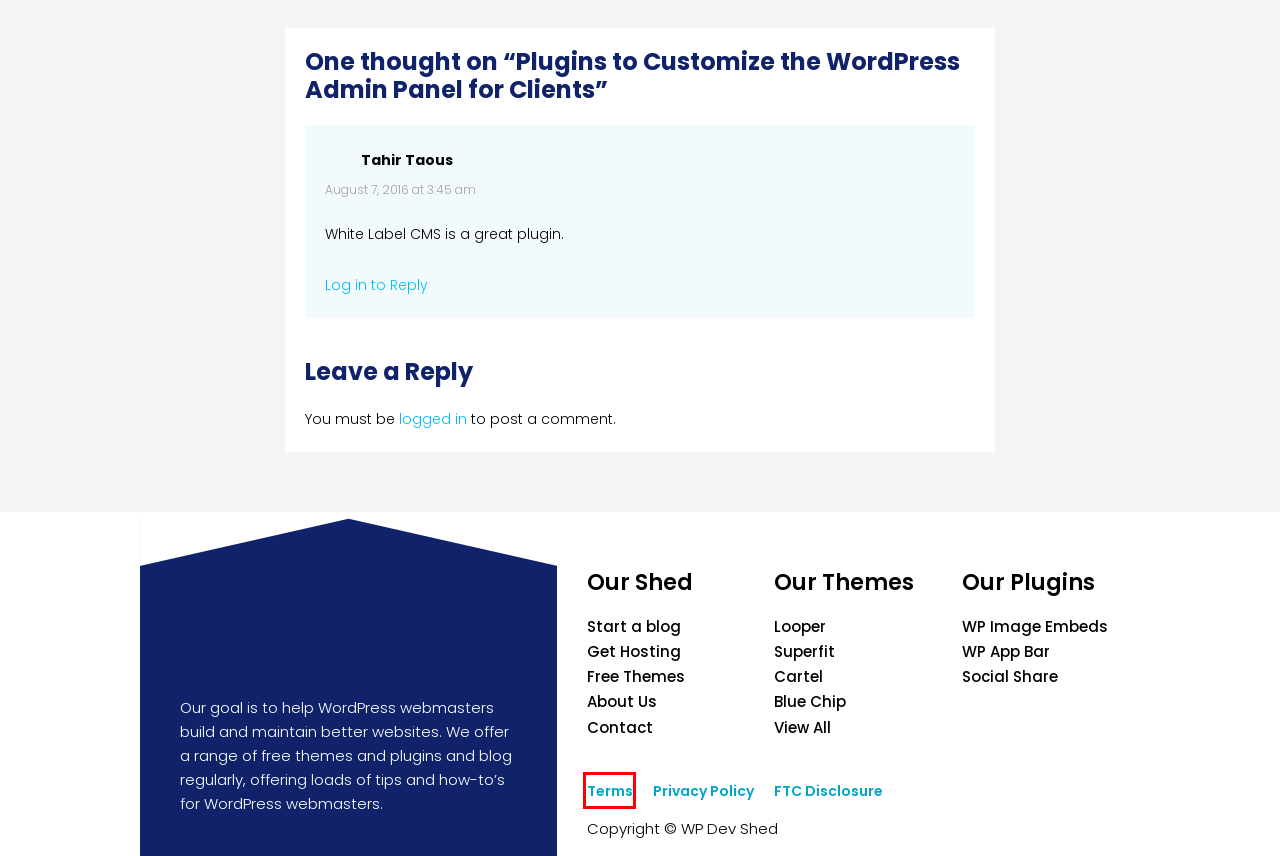Inspect the provided webpage screenshot, concentrating on the element within the red bounding box. Select the description that best represents the new webpage after you click the highlighted element. Here are the candidates:
A. Learn How to Start a Blog (June 2024!) » WP Dev Shed
B. WP App Bar » WP Dev Shed
C. Fabulous Free WordPress Themes » WP Dev Shed
D. Terms of Service » WP Dev Shed
E. WordPress Social Share Button Plugin
F. About WP Dev Shed » WP Dev Shed
G. Privacy Policy » WP Dev Shed
H. WP Image Embeds Plugin - Passive link building with images

D